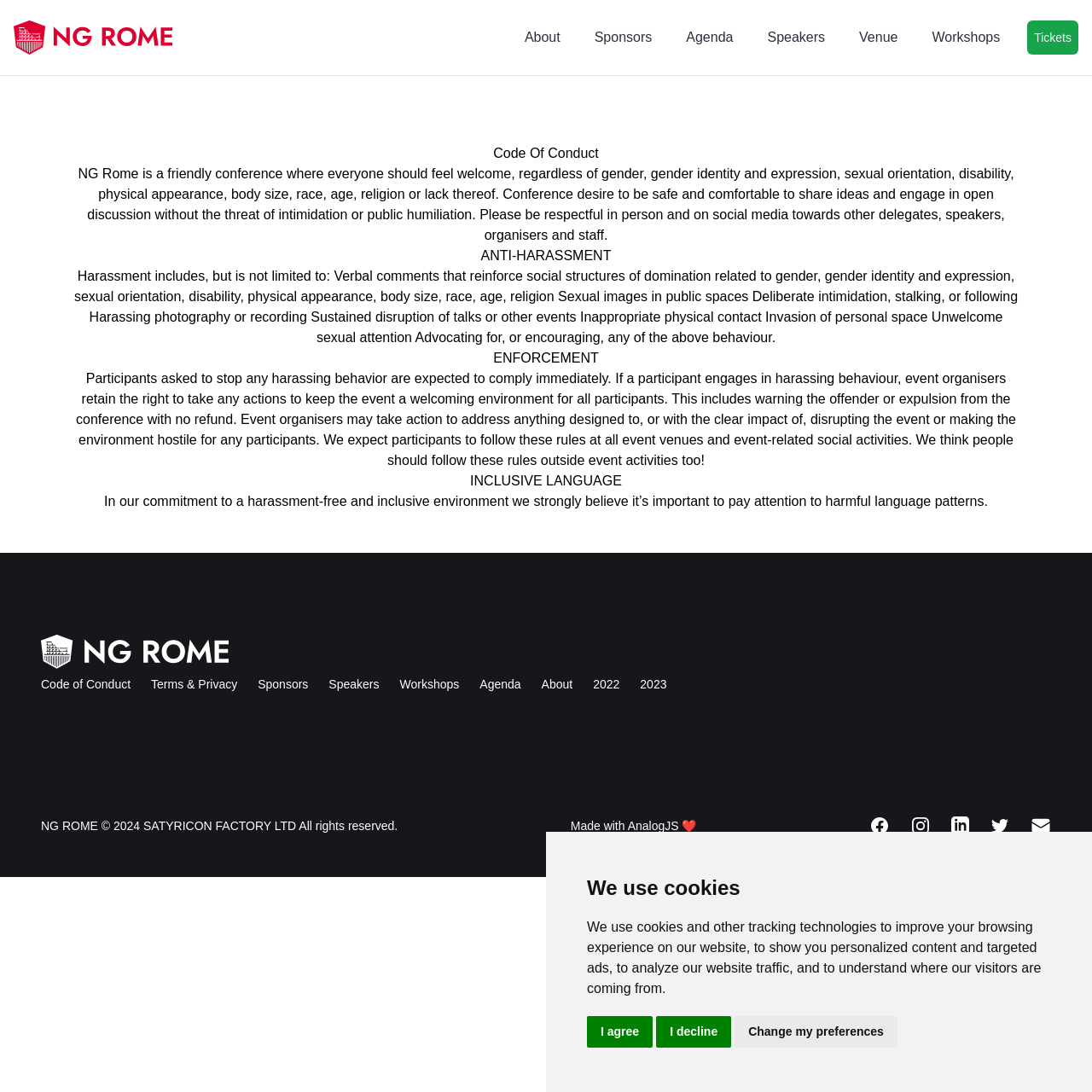Please locate the UI element described by "Sponsors" and provide its bounding box coordinates.

[0.538, 0.019, 0.603, 0.05]